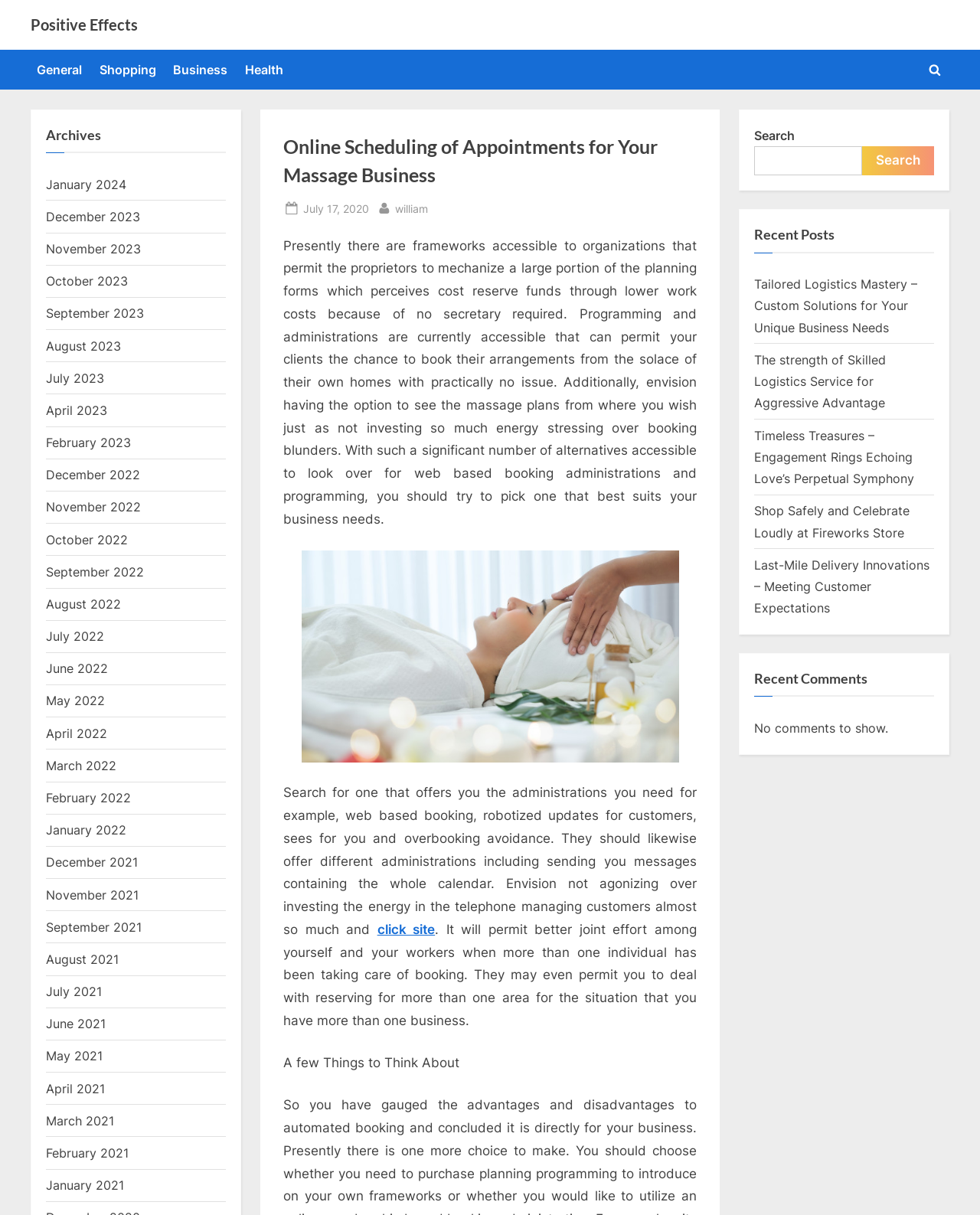Summarize the contents and layout of the webpage in detail.

This webpage is about online scheduling of appointments for massage businesses, highlighting the positive effects of using such systems. At the top, there is a primary menu with links to different categories, including General, Shopping, Business, and Health. Below the menu, there is a header section with a title "Online Scheduling of Appointments for Your Massage Business" and a link to the posting date, July 17, 2020, and the author, William.

The main content area has a large block of text discussing the benefits of using online scheduling systems for massage businesses, including cost savings, increased efficiency, and improved customer experience. There is also an image related to massage therapy.

Below the main content, there are several links to other articles, including "click site" and "A few Things to Think About". On the right side of the page, there is a section with archives, listing links to articles from different months and years, from January 2024 to January 2021.

At the bottom of the page, there is a complementary section with a search bar, allowing users to search for specific content. Below the search bar, there are headings for "Recent Posts" and "Recent Comments", with links to several recent articles and a message indicating that there are no comments to show.